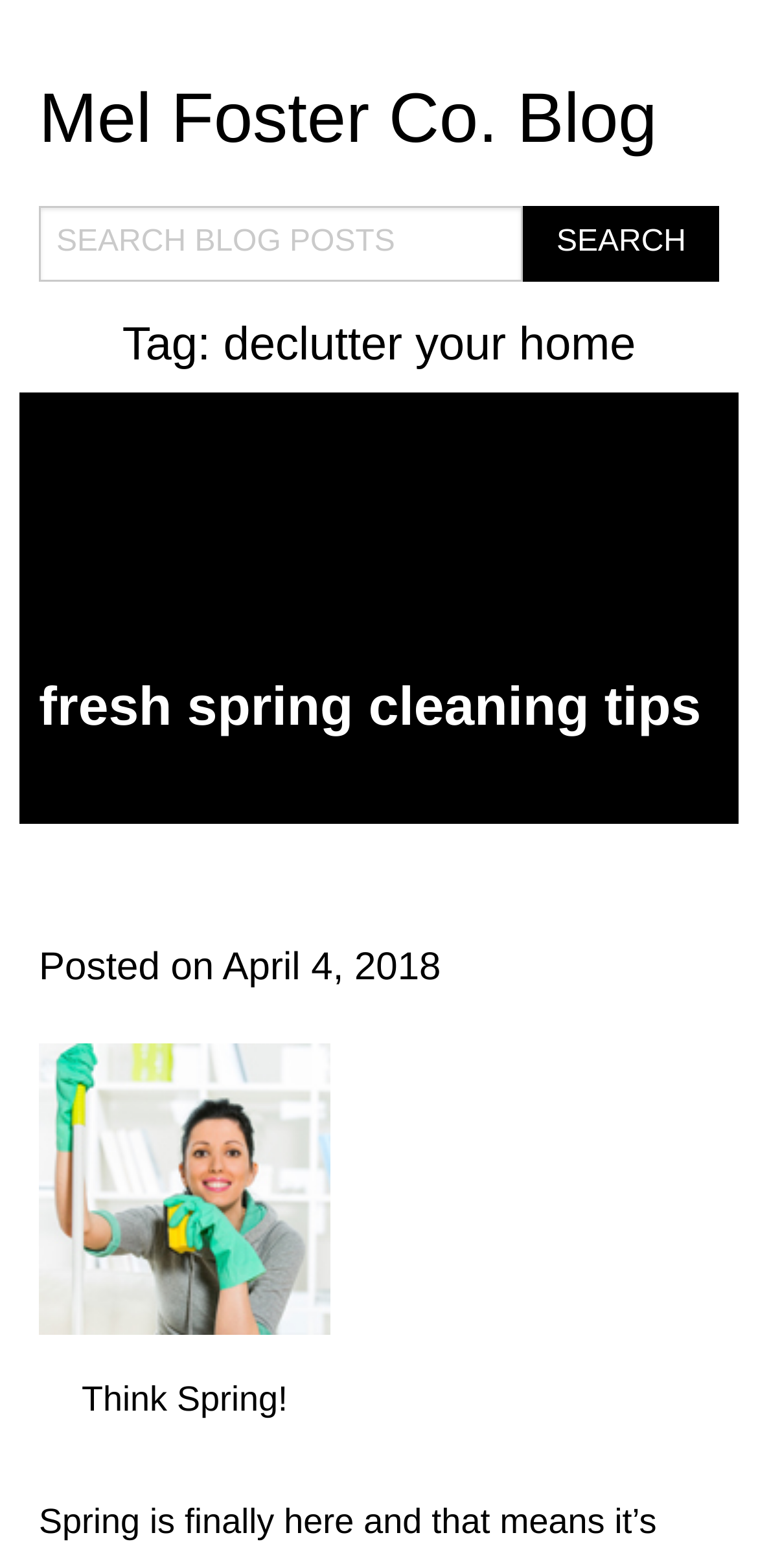Extract the main title from the webpage.

Tag: declutter your home